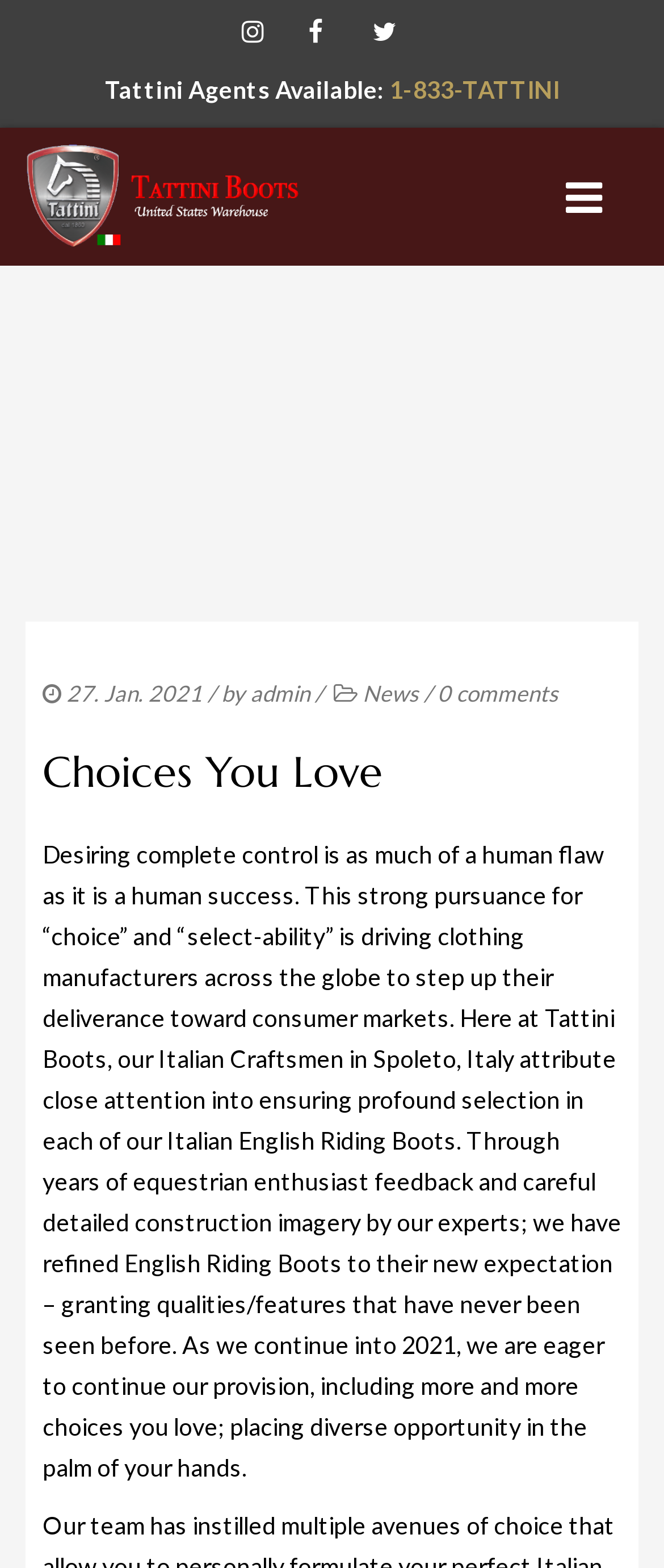Generate a thorough caption detailing the webpage content.

The webpage is a blog post titled "Choices You Love" from Tattini Boots, an Italian English Riding Boots manufacturer. At the top, there is a navigation menu with links to "HOME", "RETAILERS", "OUR PRODUCTS", "COMPANY", "HISTORY", "CONTACT", and "VIEW MY CART". Below the navigation menu, there is a header section with a logo image of Tattini Boots and a link to the blog post title.

On the left side of the page, there are several social media links represented by icons. Below these icons, there is a section with the text "Tattini Agents Available:" and a phone number "1-833-TATTINI".

The main content of the blog post is a long paragraph of text that discusses the importance of choice and select-ability in clothing manufacturing, specifically in the context of Tattini Boots' Italian English Riding Boots. The text explains how the company's craftsmen in Spoleto, Italy, ensure a profound selection in each of their boots, and how they have refined their products based on customer feedback and expert construction imagery.

Above the main content, there is a header section with the date "27. Jan. 2021" and the author "admin". There are also links to "News" and a comment count of "0 comments".